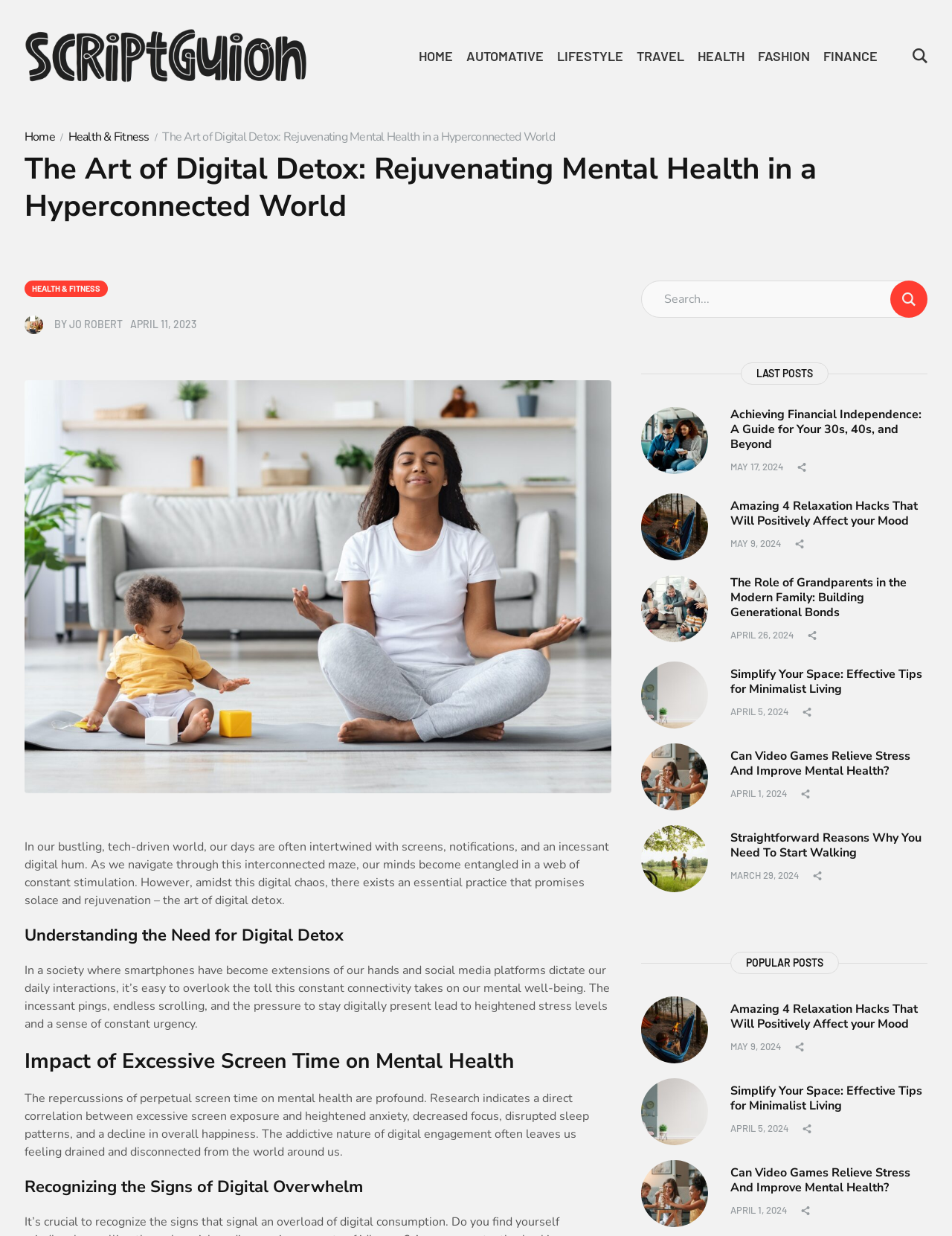Please identify the bounding box coordinates of the element on the webpage that should be clicked to follow this instruction: "View the 'LAST POSTS'". The bounding box coordinates should be given as four float numbers between 0 and 1, formatted as [left, top, right, bottom].

[0.674, 0.293, 0.974, 0.311]